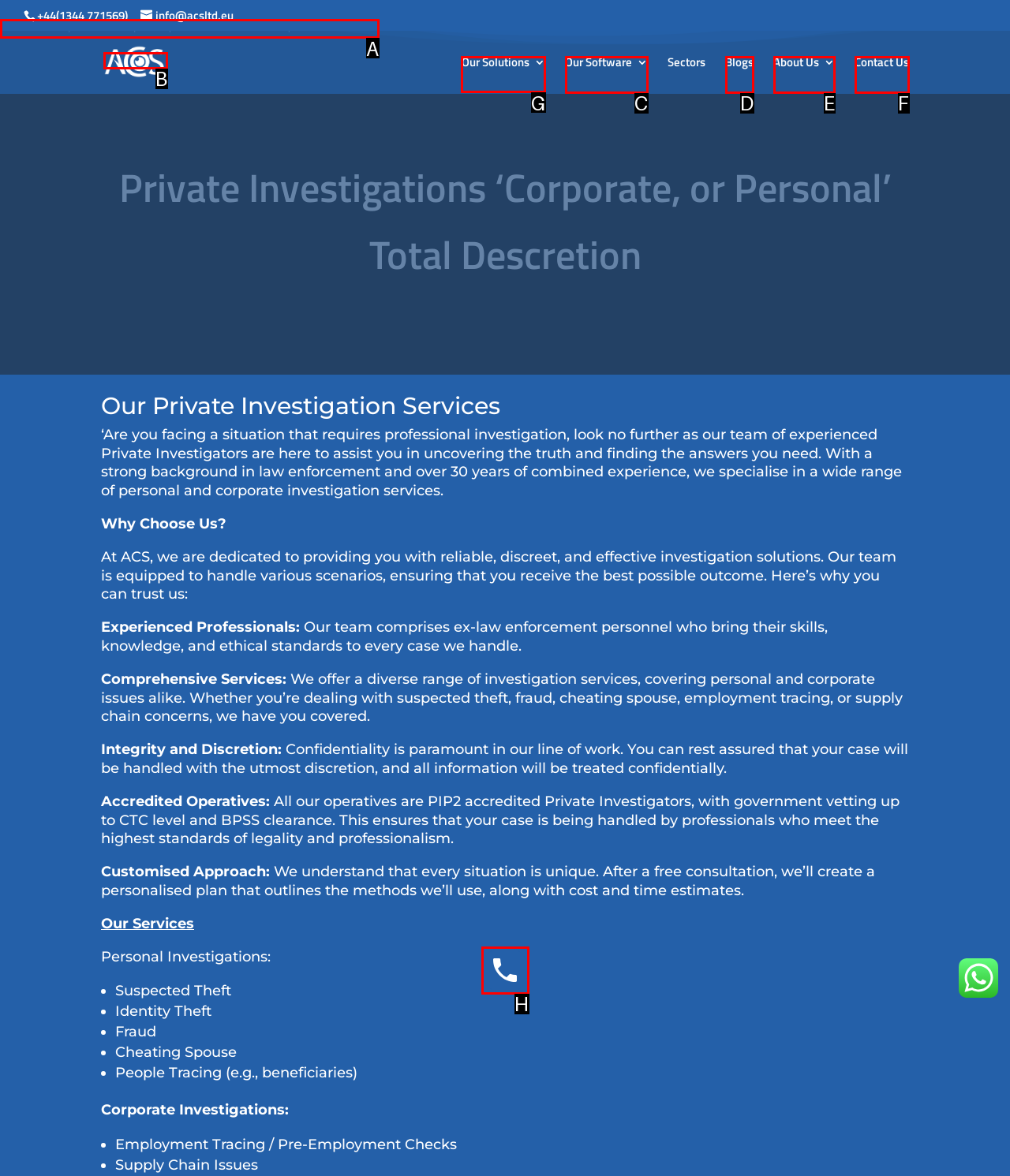Determine the letter of the UI element that you need to click to perform the task: Learn more about Our Solutions.
Provide your answer with the appropriate option's letter.

G